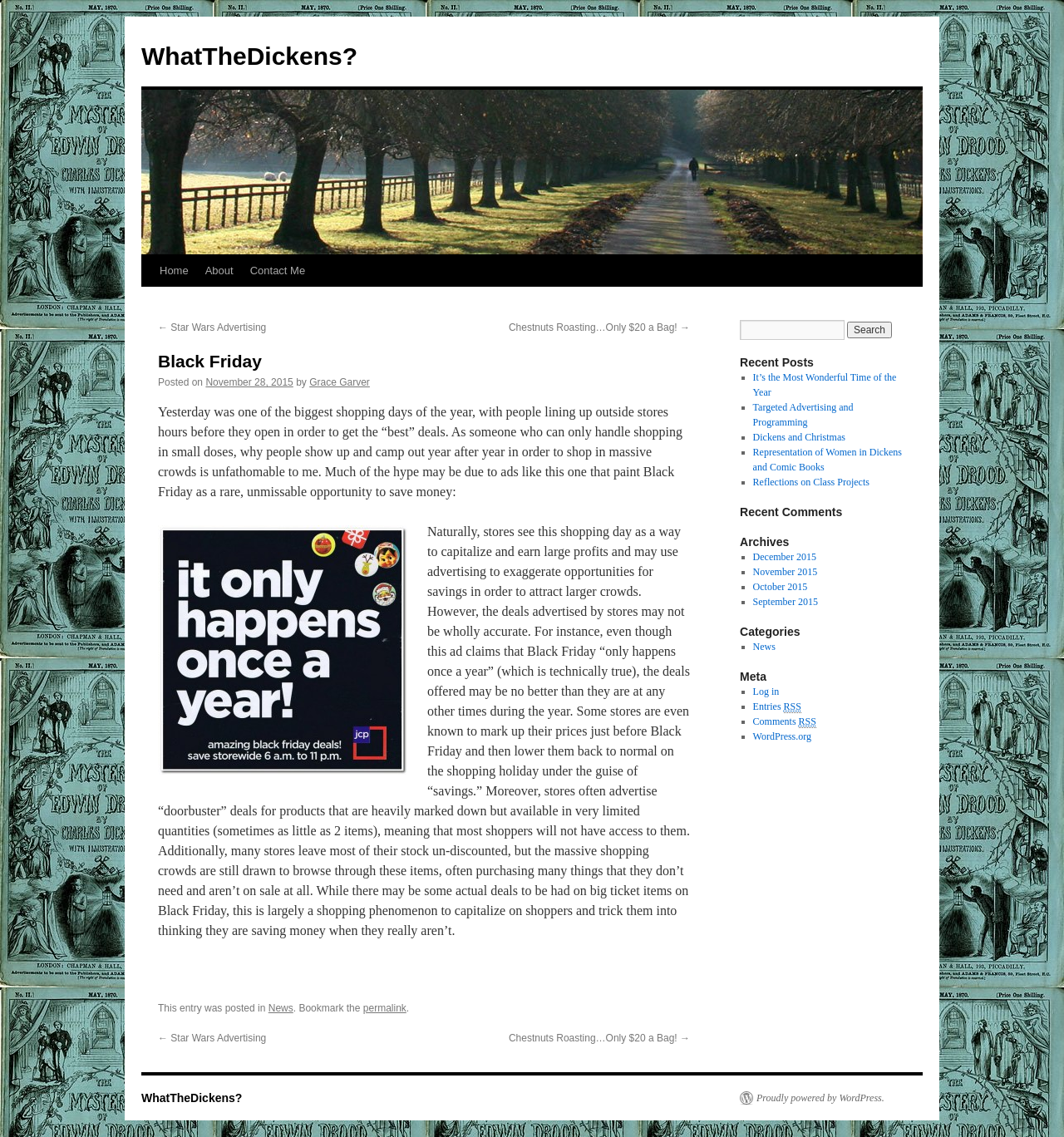Provide the bounding box coordinates of the area you need to click to execute the following instruction: "Read the recent post 'It’s the Most Wonderful Time of the Year'".

[0.707, 0.327, 0.843, 0.35]